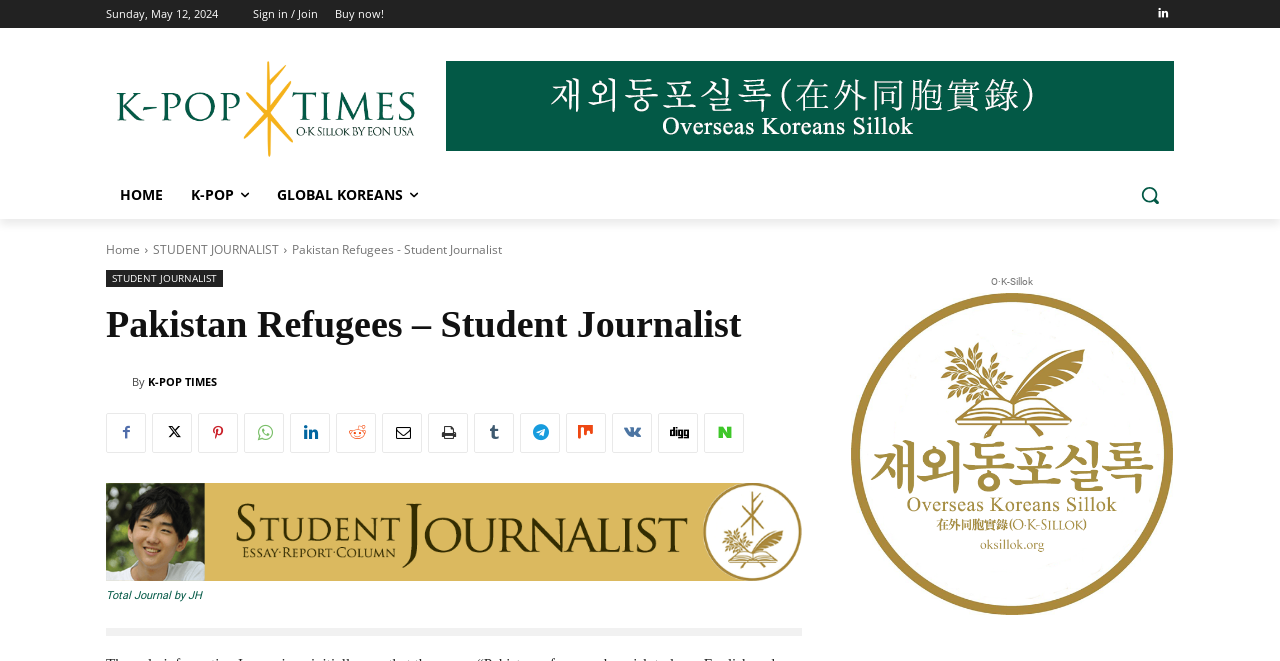Mark the bounding box of the element that matches the following description: "Sign in / Join".

[0.198, 0.0, 0.248, 0.042]